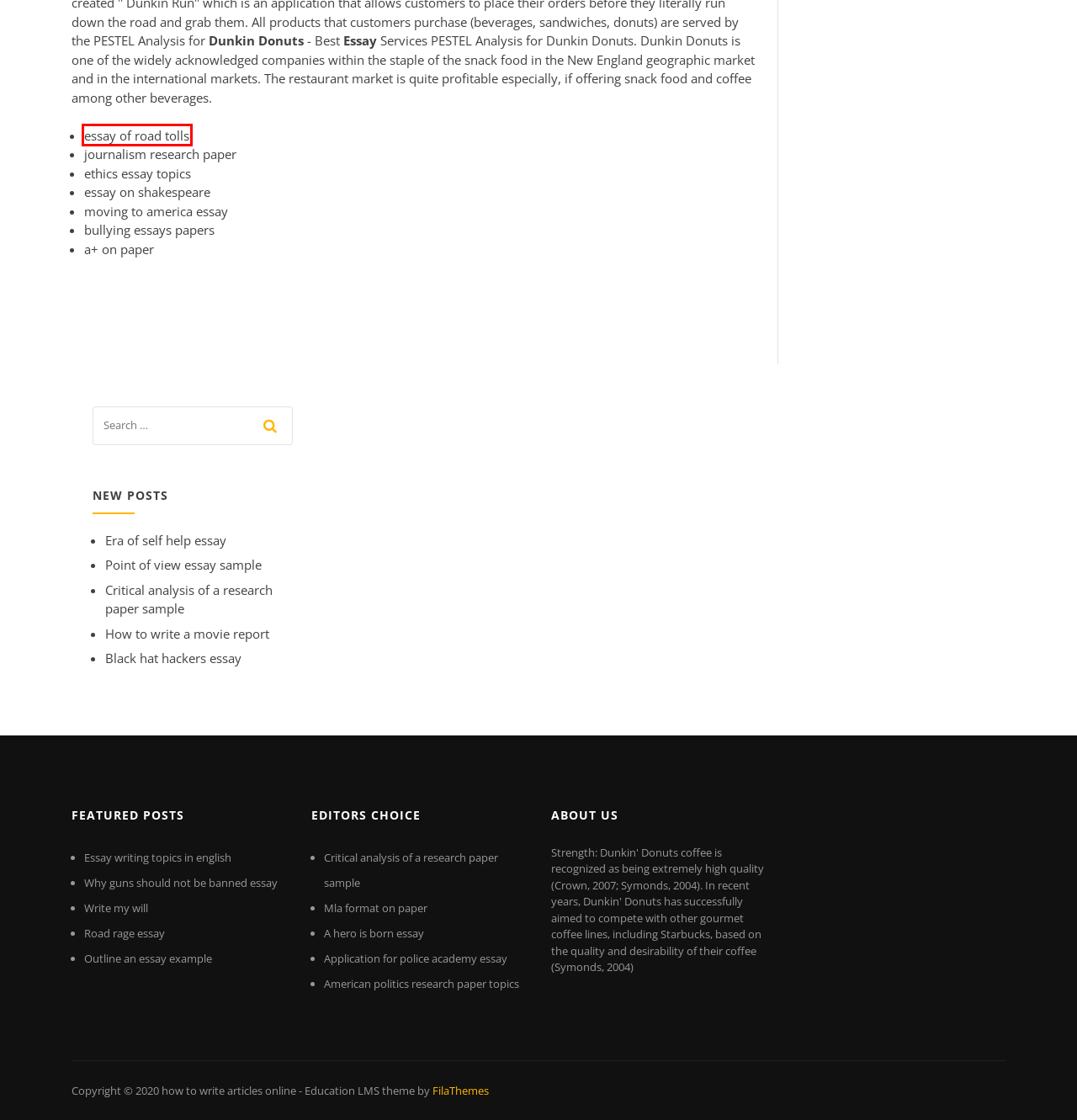You have a screenshot of a webpage with a red bounding box around an element. Identify the webpage description that best fits the new page that appears after clicking the selected element in the red bounding box. Here are the candidates:
A. Critical analysis of a research paper sample gmabb
B. Write my will qeido
C. How to write a movie report qsgzi
D. essay of road tolls - writerssnnr.firebaseapp.com
E. Why guns should not be banned essay hvnld
F. Ethics essay topics vrntd
G. Bullying essays papers vsuvn
H. A hero is born essay ojaqa

D